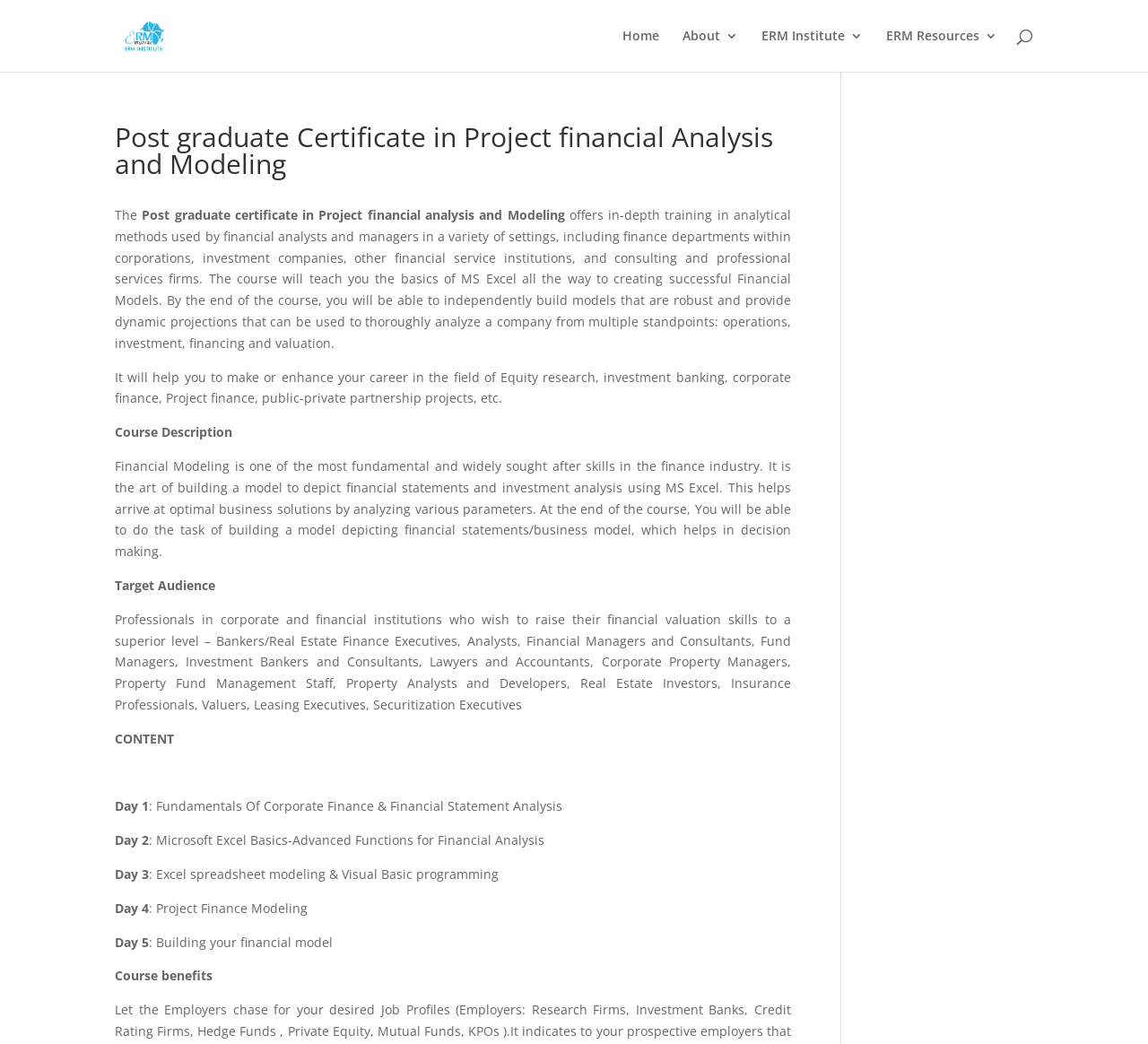From the webpage screenshot, identify the region described by ERM Institute. Provide the bounding box coordinates as (top-left x, top-left y, bottom-right x, bottom-right y), with each value being a floating point number between 0 and 1.

[0.663, 0.028, 0.752, 0.069]